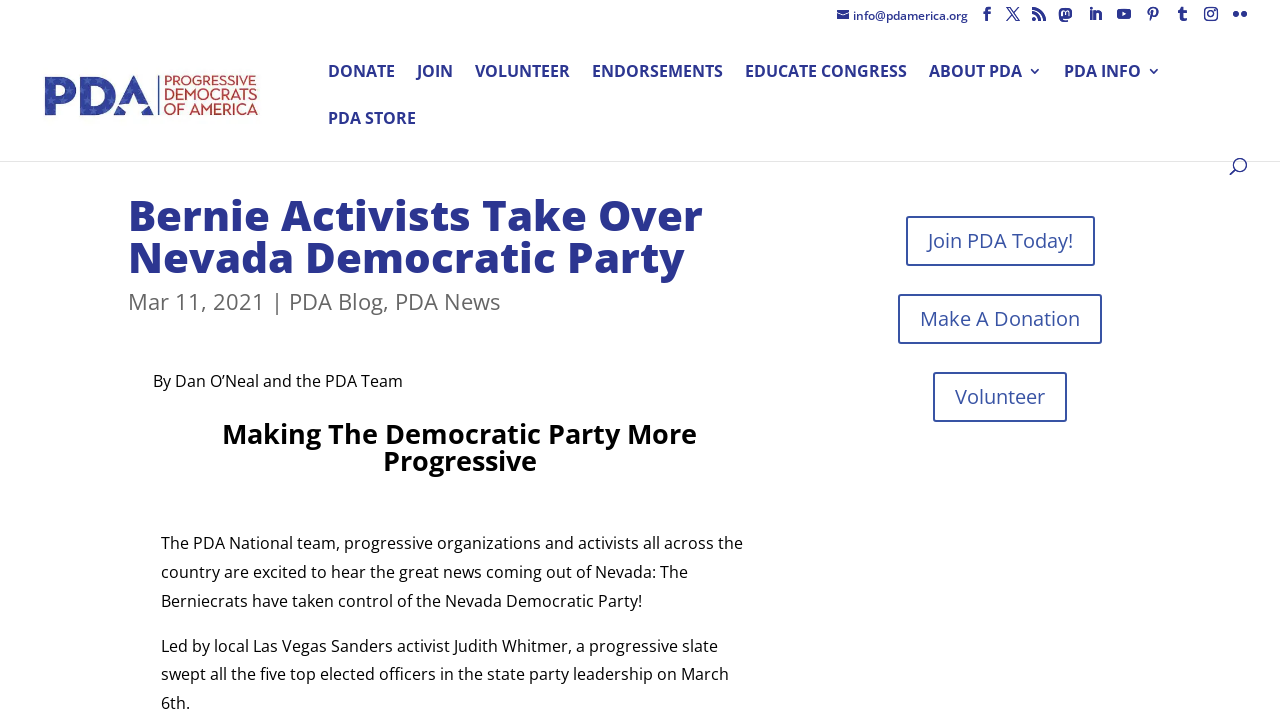What is the date of the blog post?
Your answer should be a single word or phrase derived from the screenshot.

Mar 11, 2021